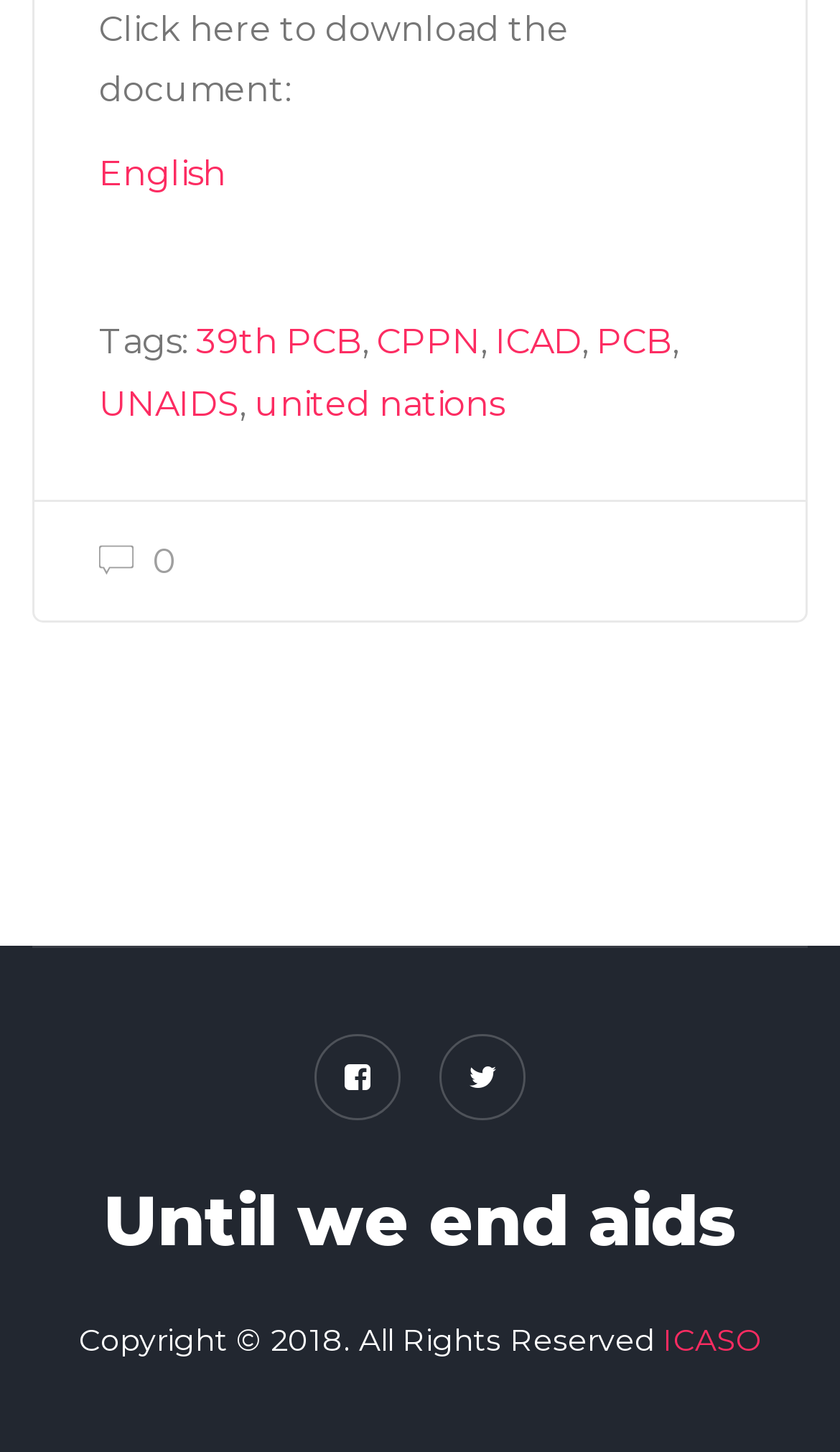Identify the bounding box coordinates for the element you need to click to achieve the following task: "Visit ICASO". The coordinates must be four float values ranging from 0 to 1, formatted as [left, top, right, bottom].

[0.788, 0.91, 0.906, 0.936]